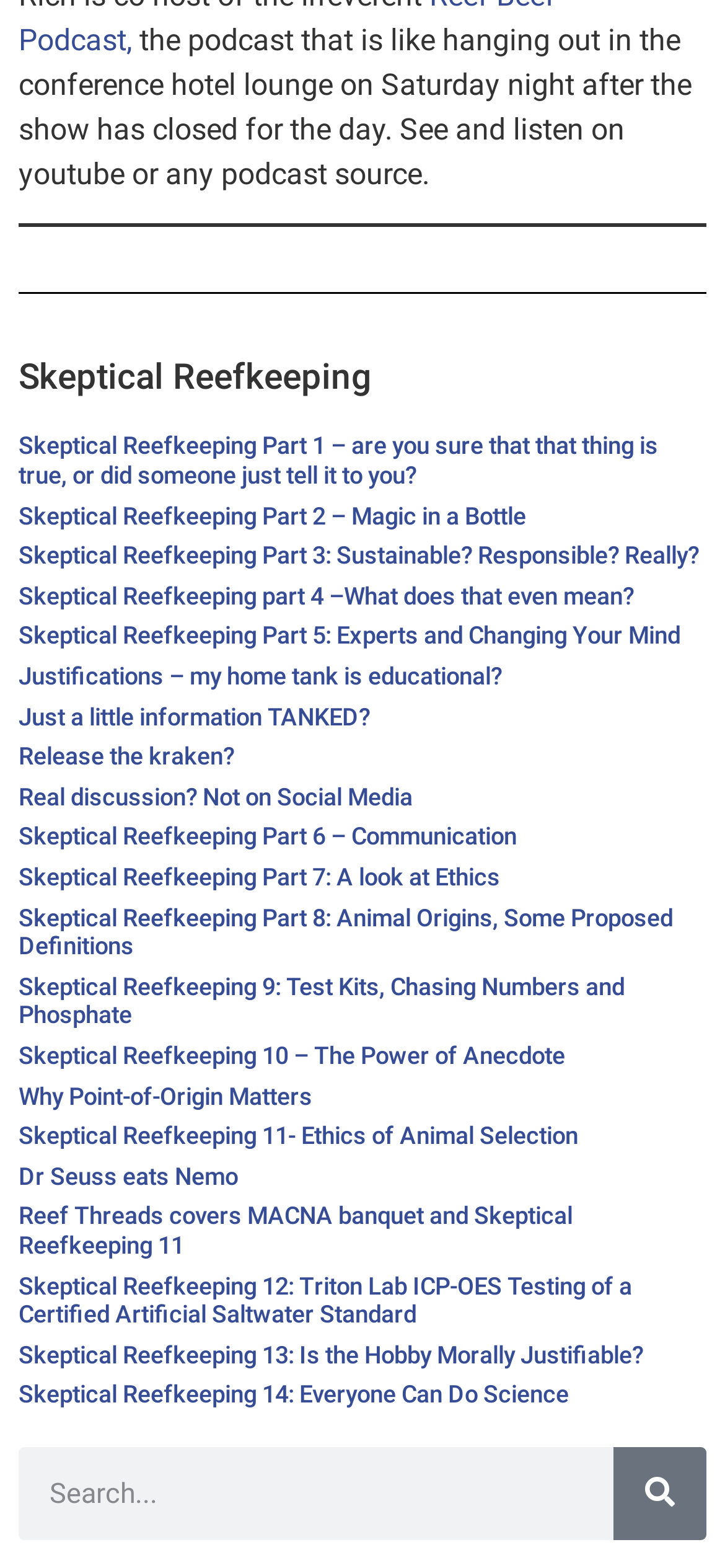Point out the bounding box coordinates of the section to click in order to follow this instruction: "Click on the link 'Skeptical Reefkeeping Part 1 – are you sure that that thing is true, or did someone just tell it to you?'".

[0.026, 0.276, 0.908, 0.312]